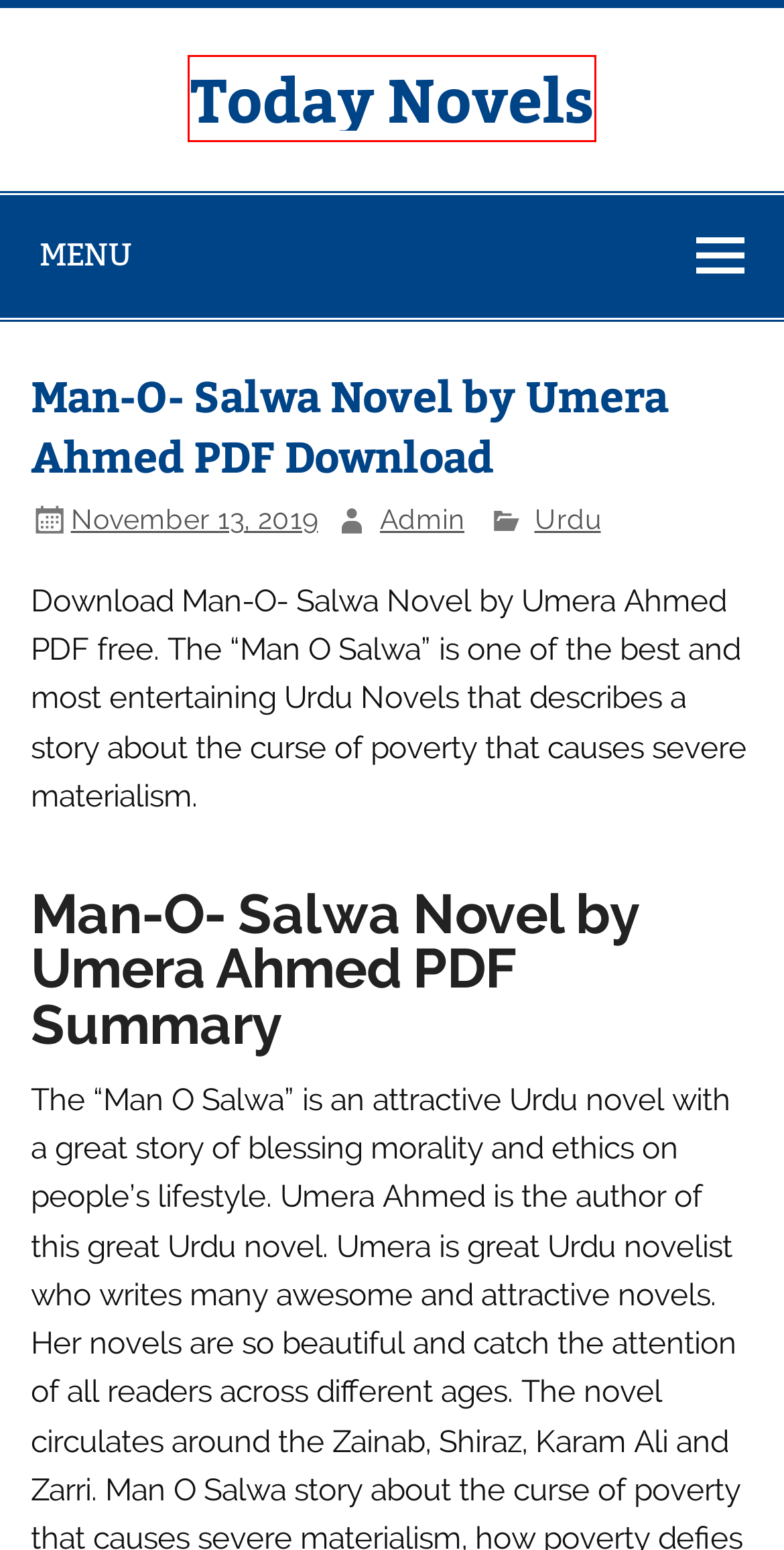You have a screenshot of a webpage, and a red bounding box highlights an element. Select the webpage description that best fits the new page after clicking the element within the bounding box. Options are:
A. Privacy Policy - Today Novels
B. Sauda Novel by Umera Ahmed PDF Download - Today Novels
C. Report a Broken Link - Today Novels
D. Urdu Archives - Today Novels
E. Today Novels -
F. Ask for a Book - Today Novels
G. Sher-E-Zaat Novel by Umera Ahmed PDF Download - Today Novels
H. Contact - Today Novels

E